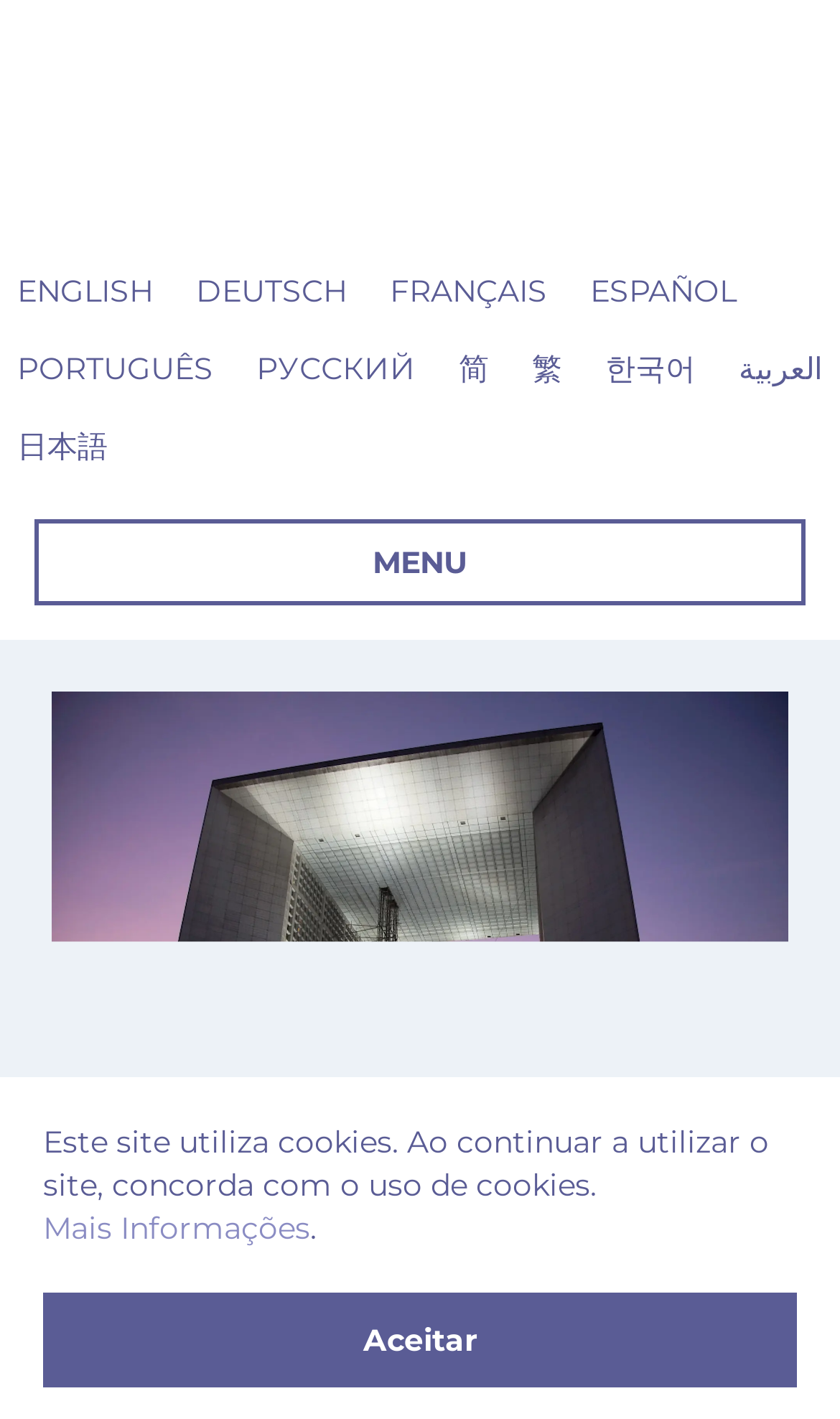Find the bounding box coordinates of the element you need to click on to perform this action: 'Click the WAIFC Logo'. The coordinates should be represented by four float values between 0 and 1, in the format [left, top, right, bottom].

[0.0, 0.0, 1.0, 0.178]